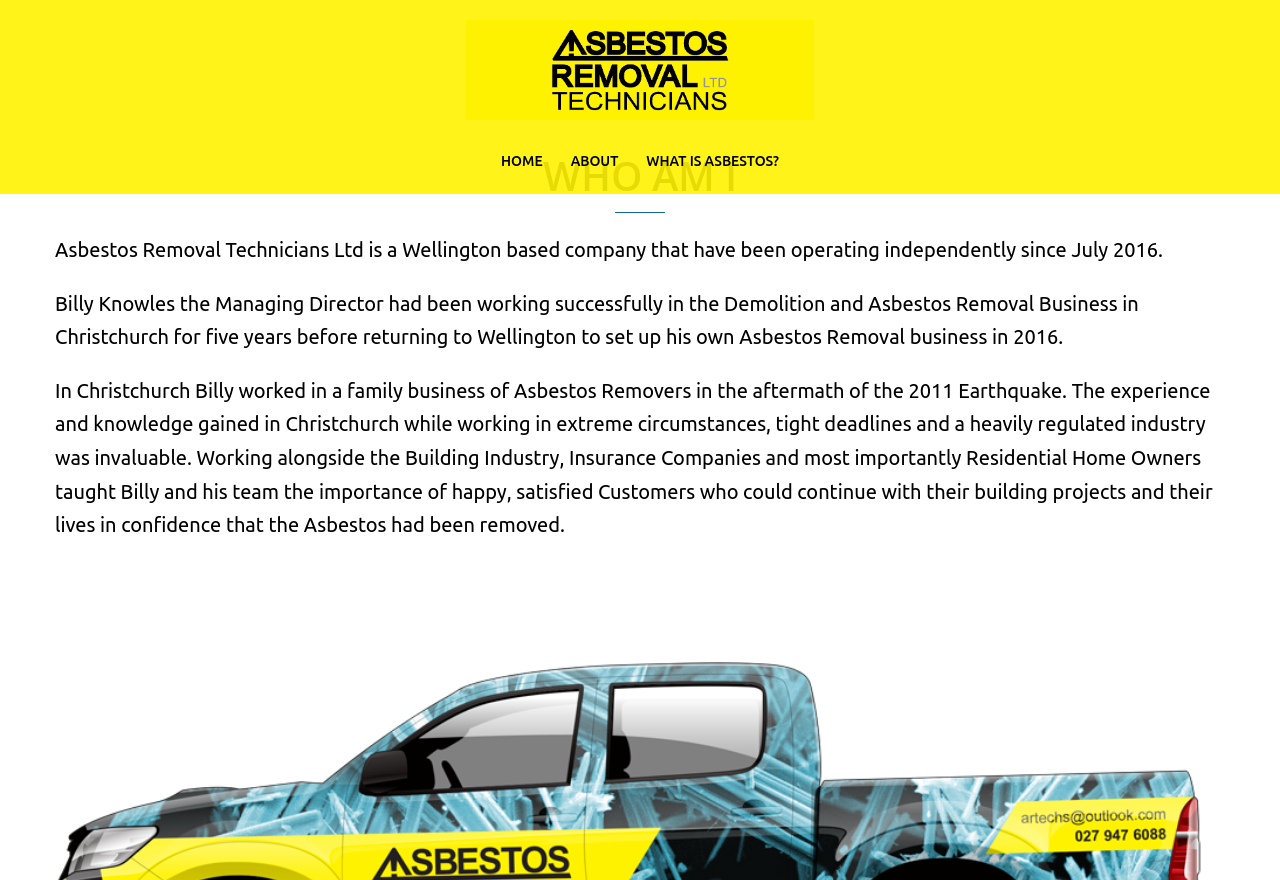What is the role of Billy Knowles?
From the screenshot, provide a brief answer in one word or phrase.

Managing Director